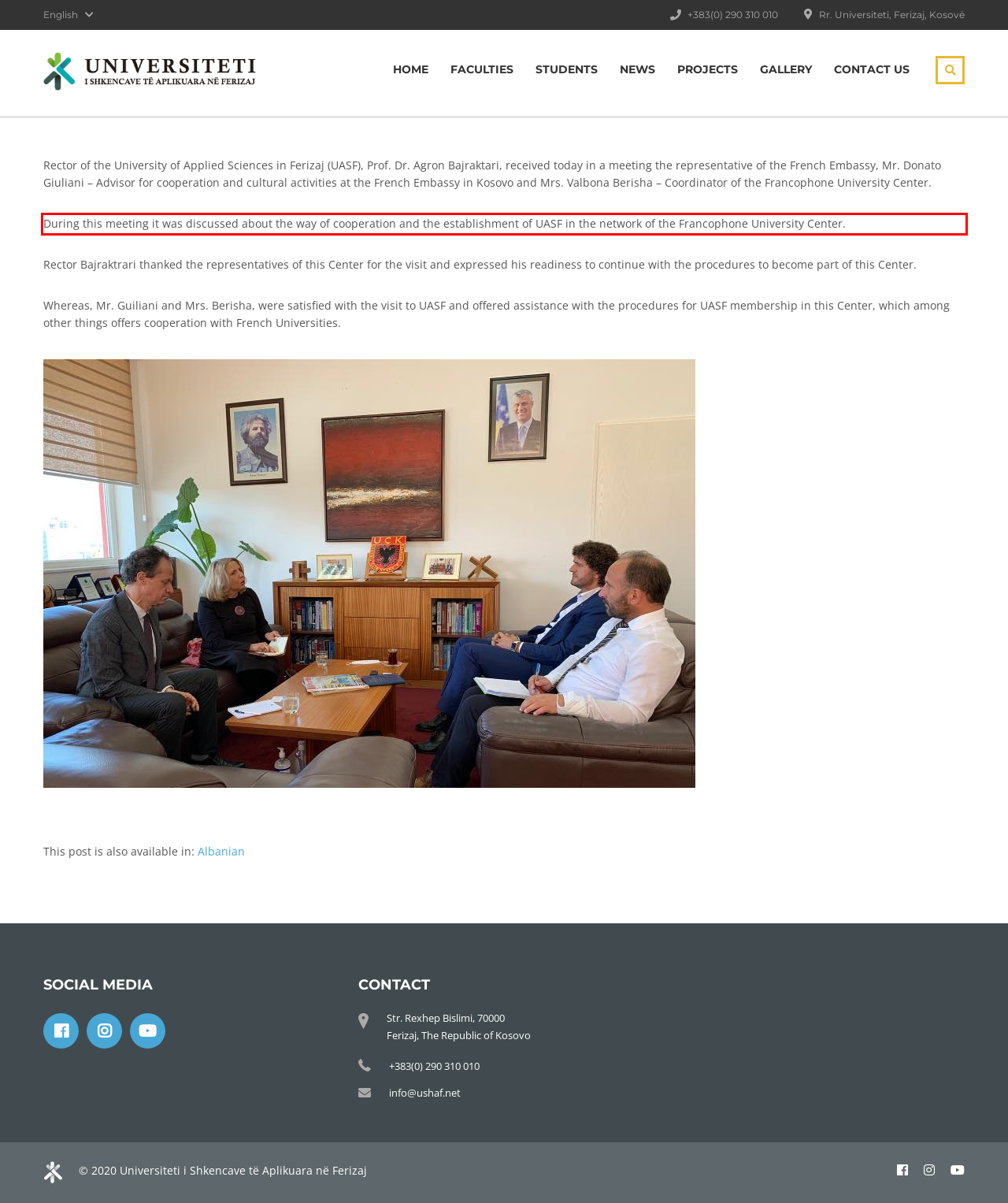Please extract the text content from the UI element enclosed by the red rectangle in the screenshot.

During this meeting it was discussed about the way of cooperation and the establishment of UASF in the network of the Francophone University Center.